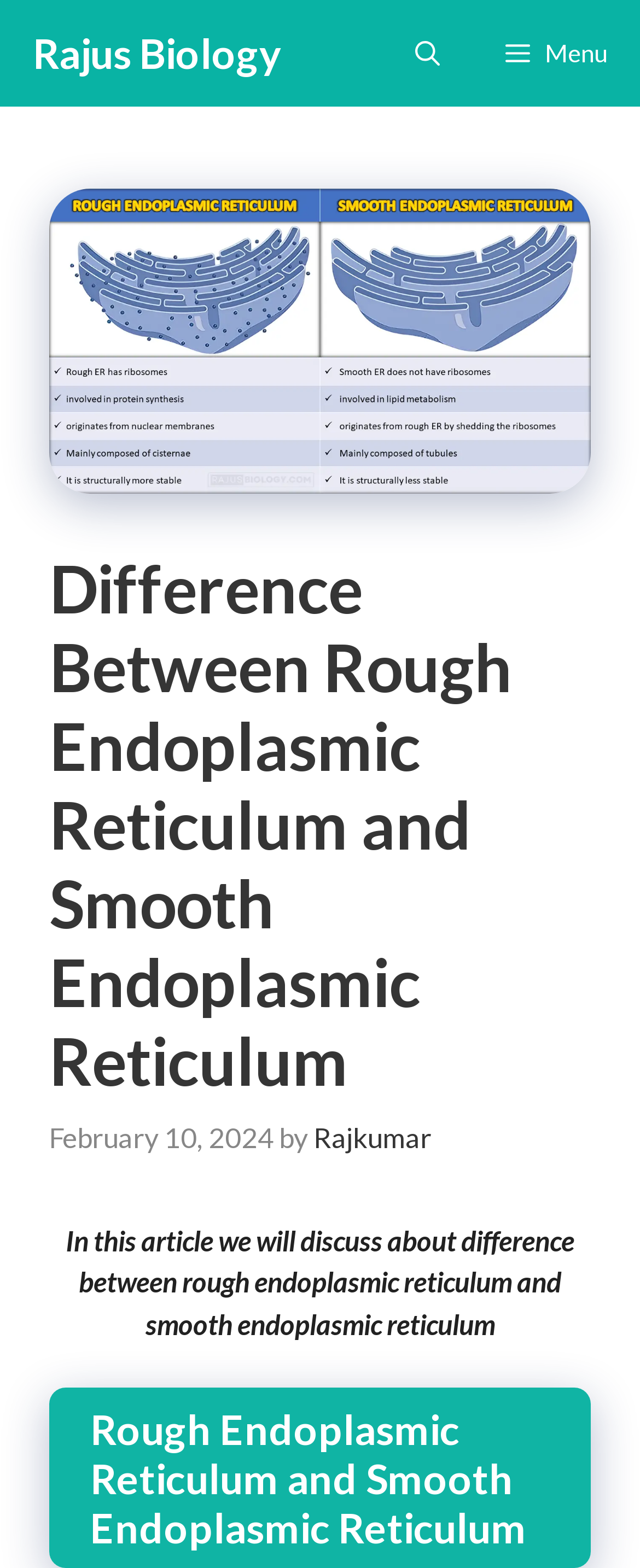Determine the bounding box coordinates for the UI element described. Format the coordinates as (top-left x, top-left y, bottom-right x, bottom-right y) and ensure all values are between 0 and 1. Element description: Rajkumar

[0.49, 0.715, 0.674, 0.737]